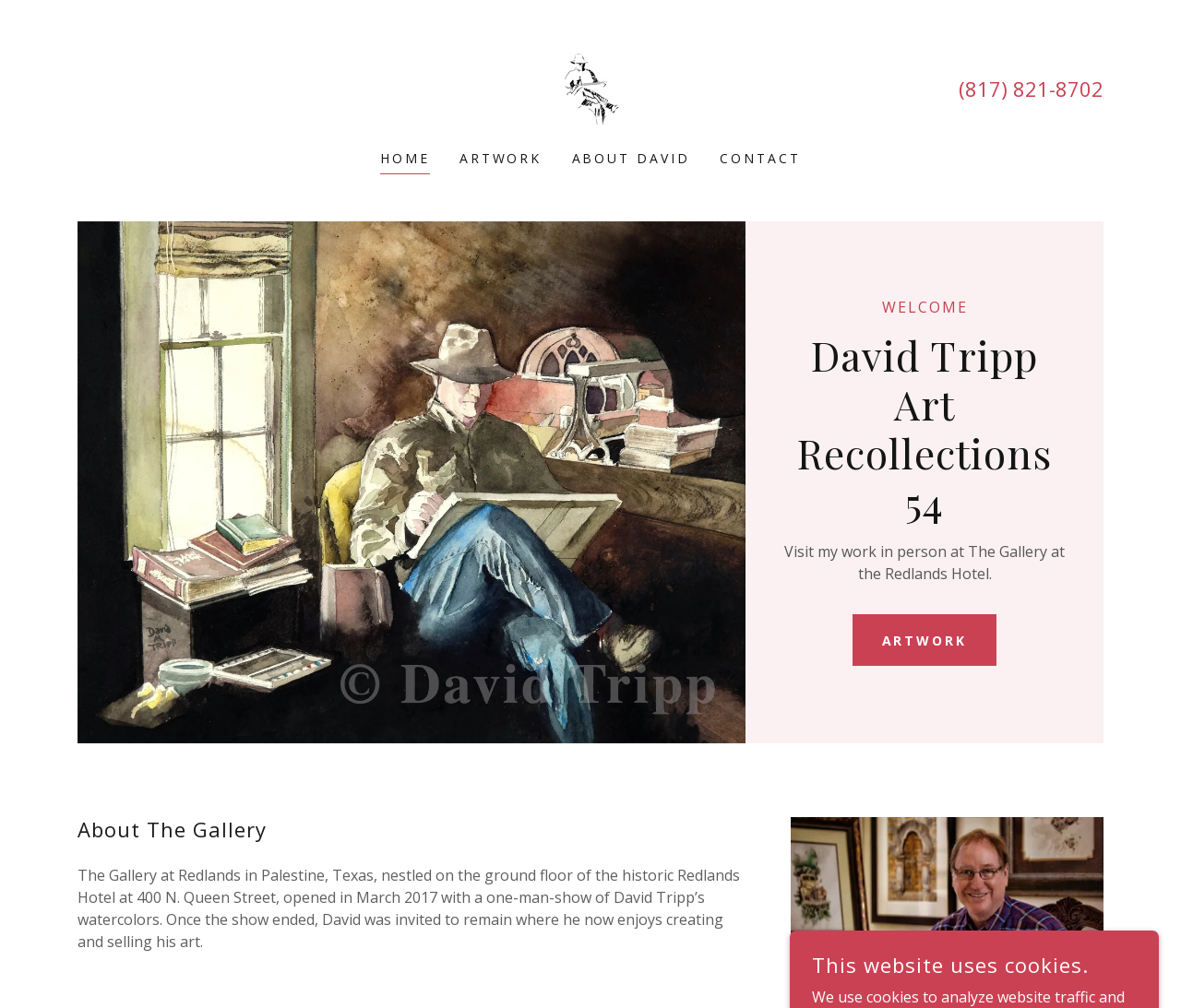With reference to the screenshot, provide a detailed response to the question below:
What type of art does the artist create?

The answer can be found by reading the static text 'The Gallery at Redlands in Palestine, Texas, ... with a one-man-show of David Tripp’s watercolors.' which mentions the type of art created by the artist.